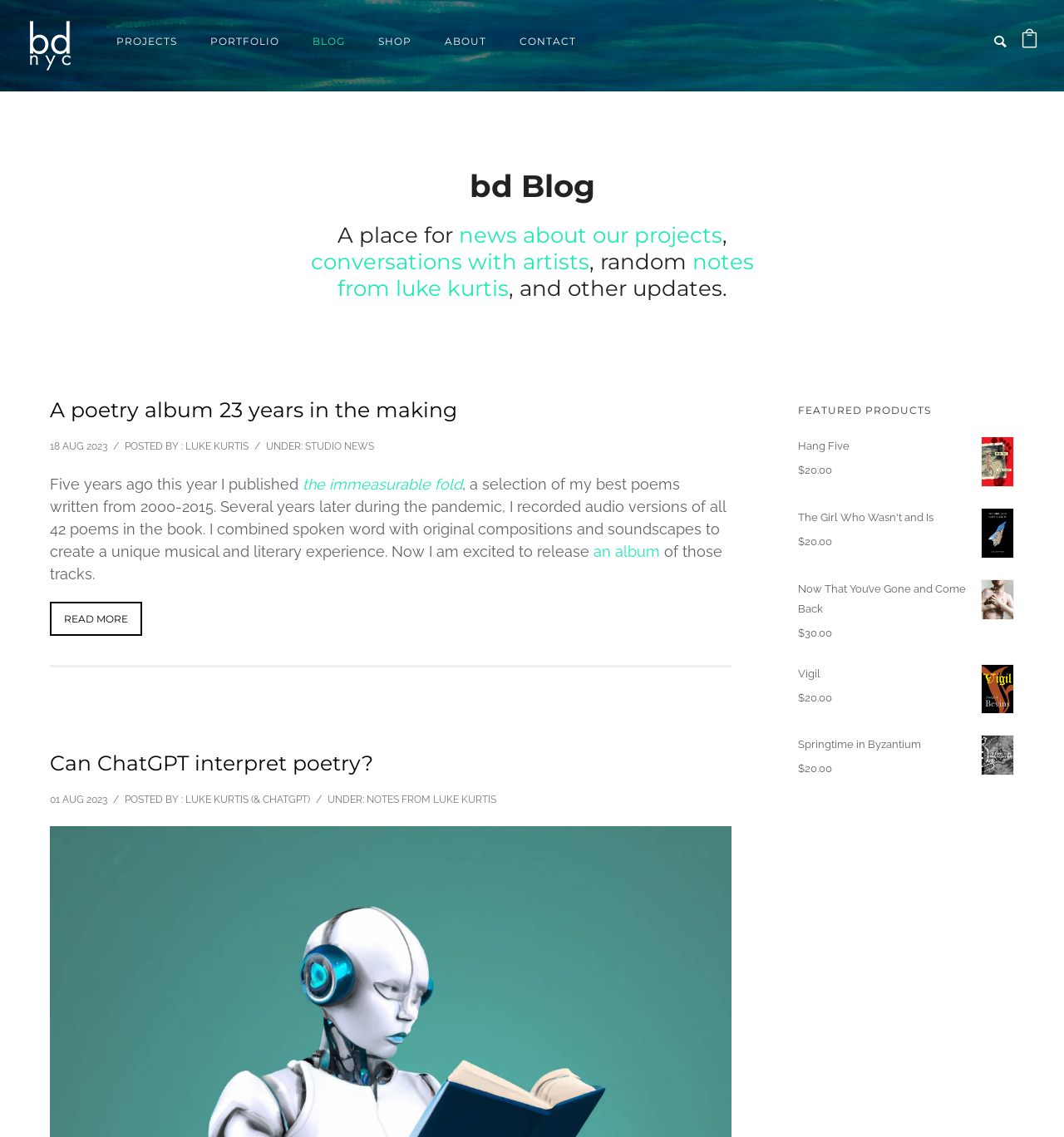What is the title of the first article?
Examine the screenshot and reply with a single word or phrase.

A poetry album 23 years in the making